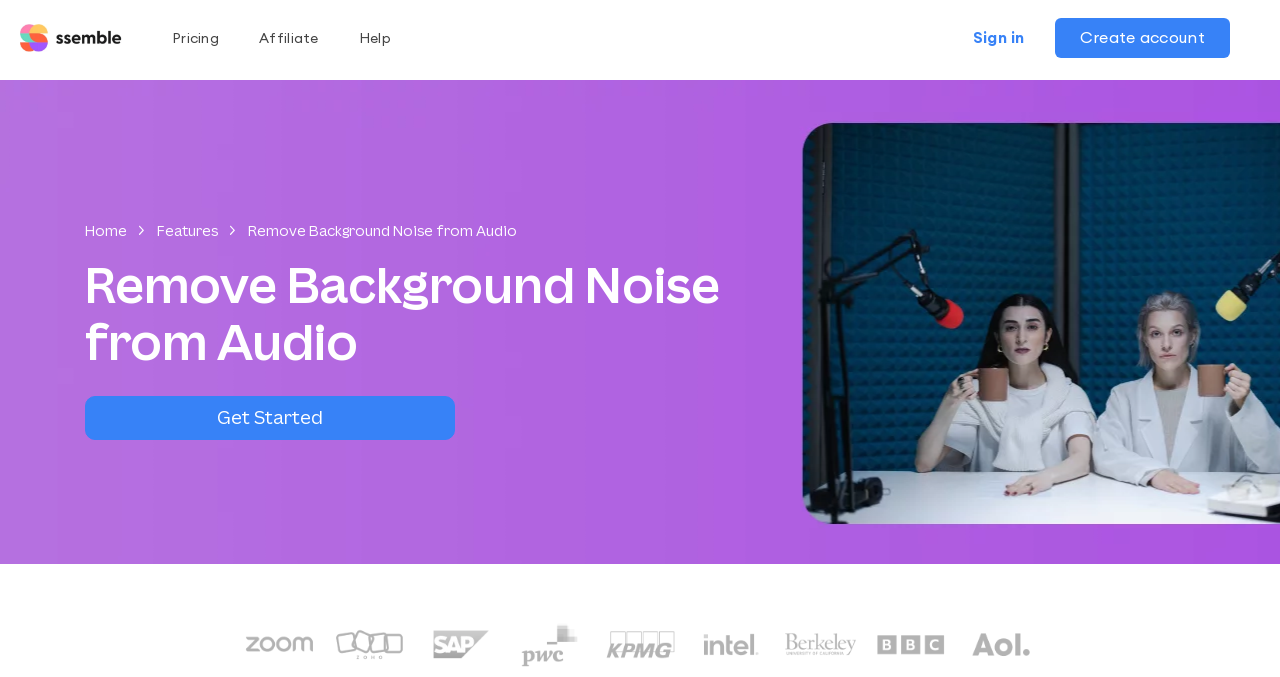Please identify the bounding box coordinates of the region to click in order to complete the given instruction: "go to pricing page". The coordinates should be four float numbers between 0 and 1, i.e., [left, top, right, bottom].

[0.127, 0.027, 0.179, 0.086]